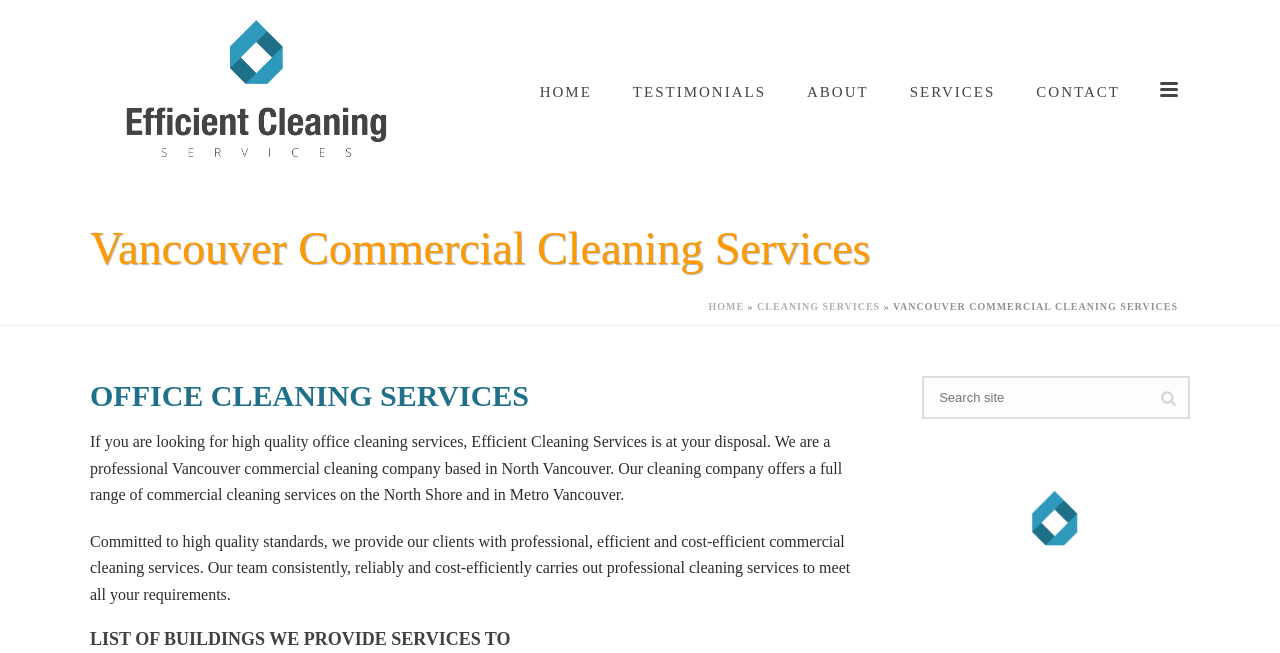Provide the bounding box coordinates for the UI element described in this sentence: "name="s" placeholder="Search site"". The coordinates should be four float values between 0 and 1, i.e., [left, top, right, bottom].

[0.72, 0.576, 0.93, 0.642]